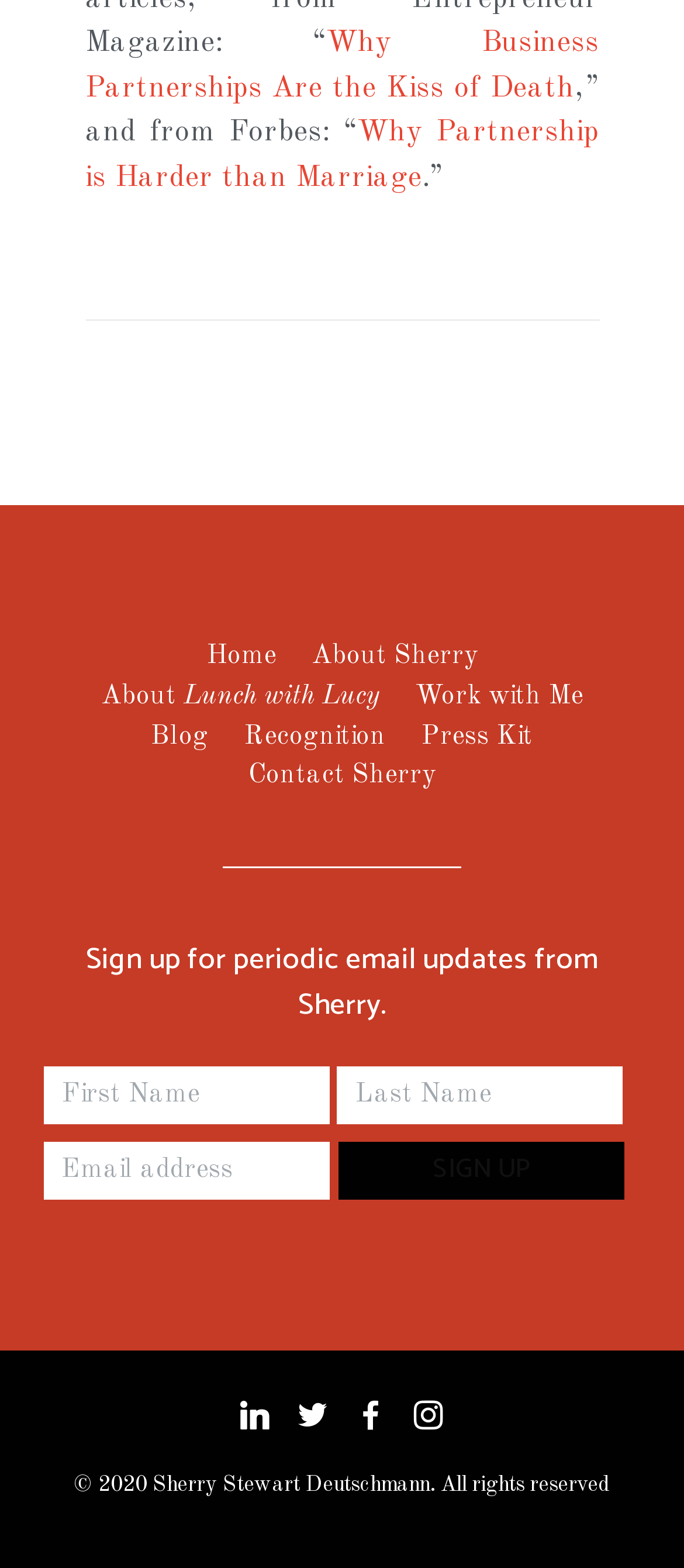Could you locate the bounding box coordinates for the section that should be clicked to accomplish this task: "Enter your first name".

[0.064, 0.68, 0.483, 0.717]